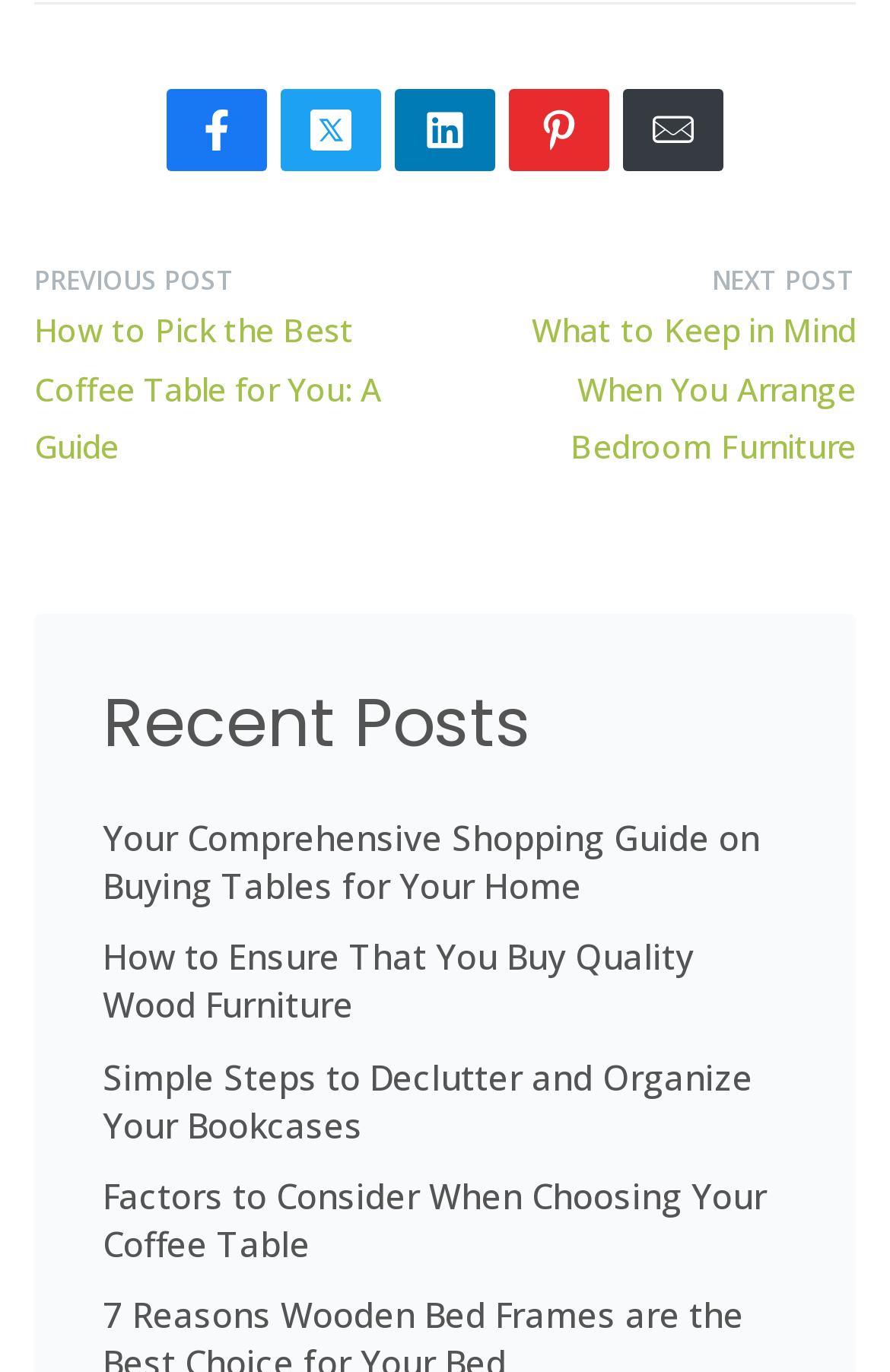How many social media sharing options are available?
Refer to the image and provide a one-word or short phrase answer.

6